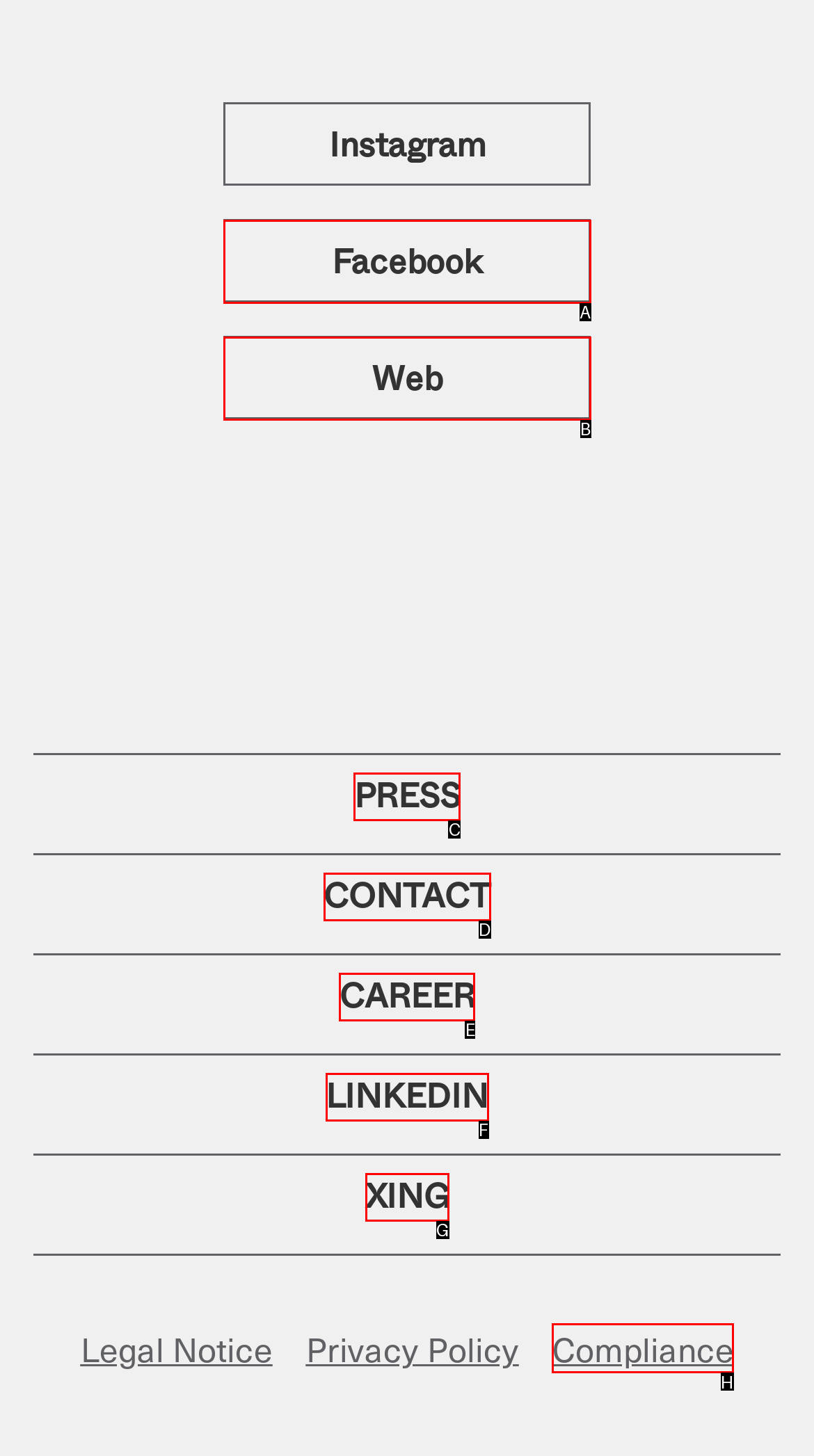Identify the correct lettered option to click in order to perform this task: Access Compliance page. Respond with the letter.

H